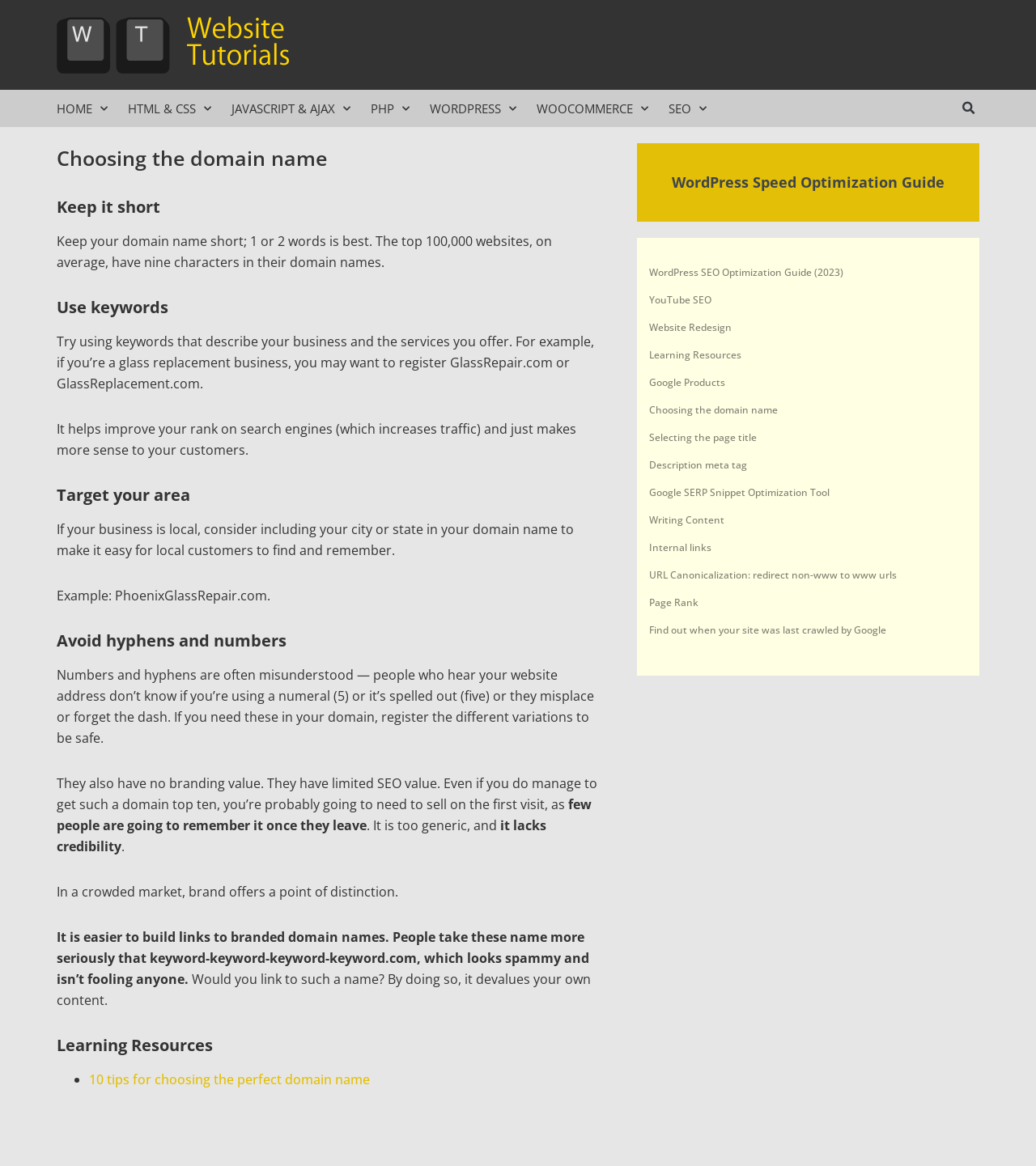What is the purpose of including keywords in a domain name?
Please respond to the question with a detailed and well-explained answer.

The webpage suggests using keywords that describe the business and services offered in the domain name. This is because it helps improve the website's ranking on search engines, which increases traffic and makes more sense to customers.